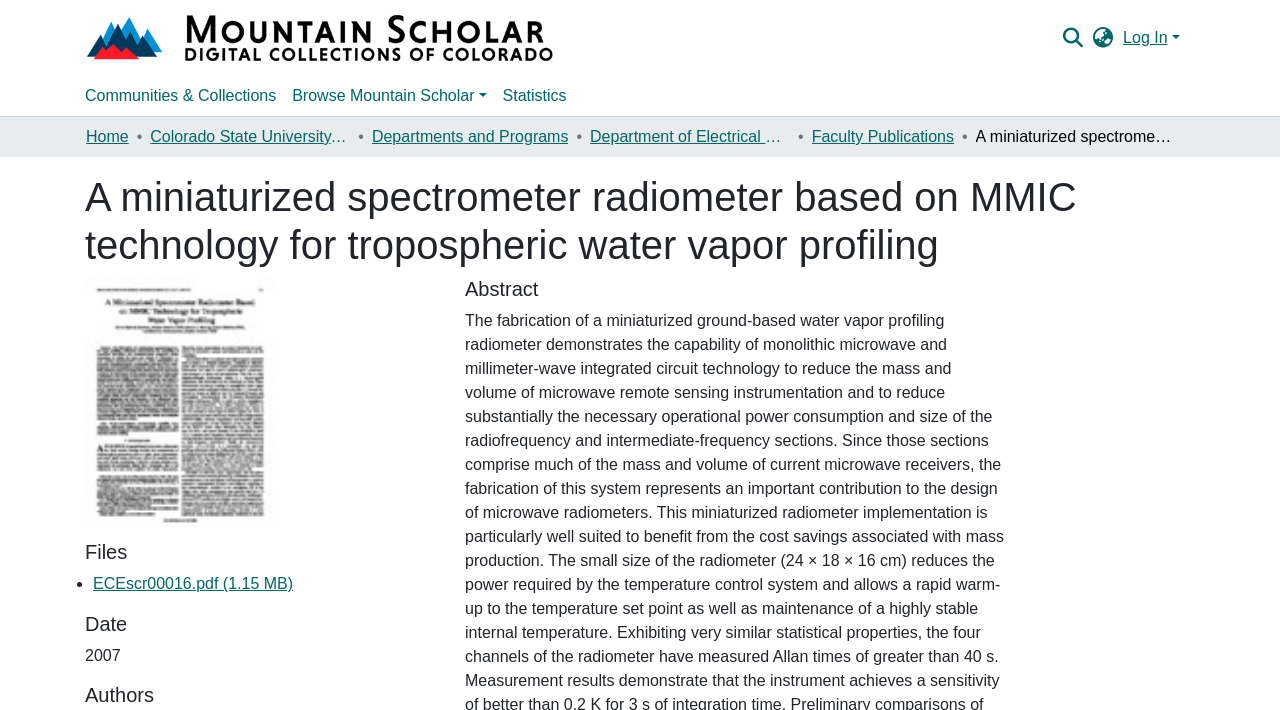Please provide the bounding box coordinates for the element that needs to be clicked to perform the following instruction: "Search for a keyword". The coordinates should be given as four float numbers between 0 and 1, i.e., [left, top, right, bottom].

[0.825, 0.025, 0.848, 0.079]